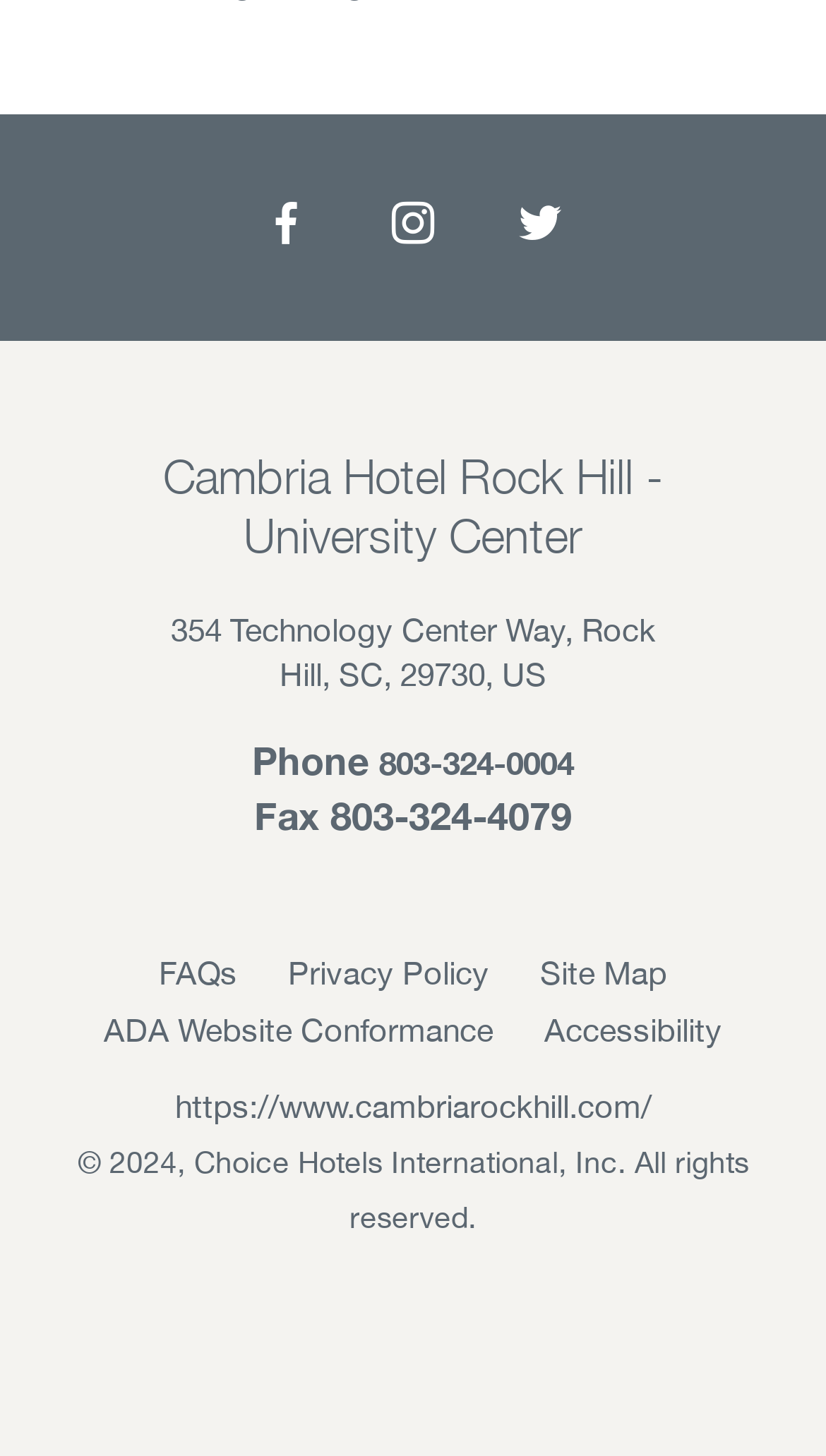Please indicate the bounding box coordinates for the clickable area to complete the following task: "View hotel address". The coordinates should be specified as four float numbers between 0 and 1, i.e., [left, top, right, bottom].

[0.206, 0.42, 0.794, 0.476]